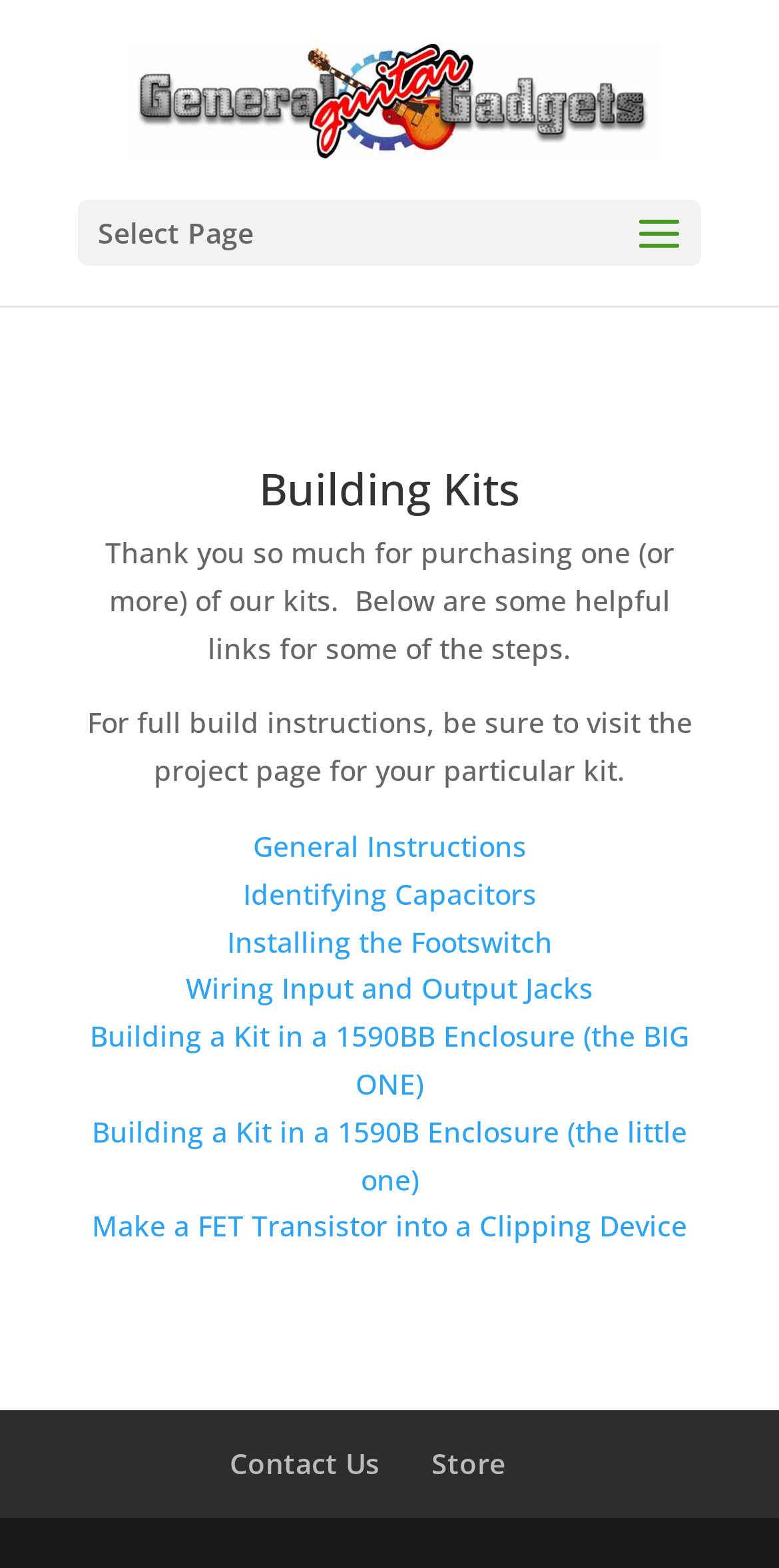Locate the bounding box coordinates of the element to click to perform the following action: 'visit General Guitar Gadgets homepage'. The coordinates should be given as four float values between 0 and 1, in the form of [left, top, right, bottom].

[0.165, 0.049, 0.845, 0.074]